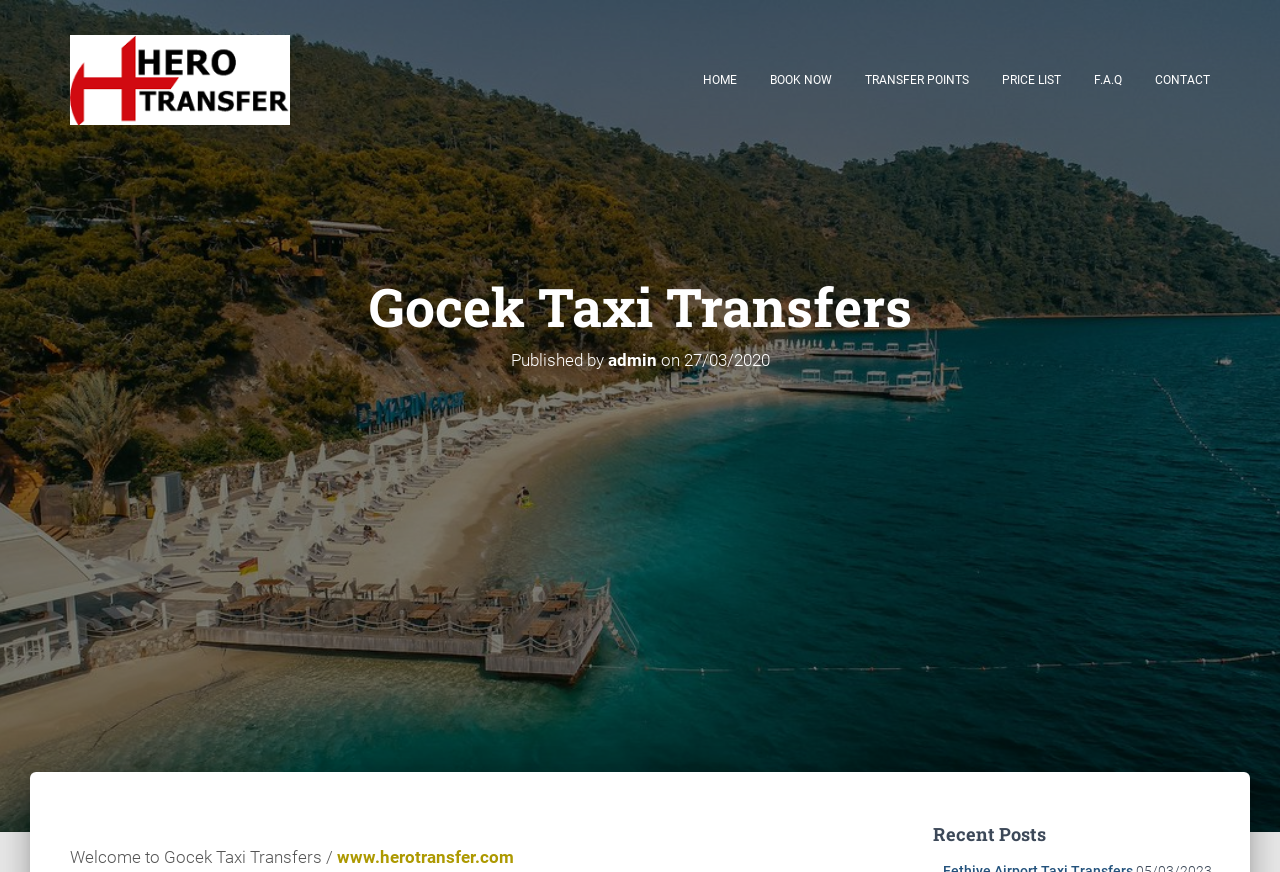Using the given element description, provide the bounding box coordinates (top-left x, top-left y, bottom-right x, bottom-right y) for the corresponding UI element in the screenshot: F.A.Q

[0.843, 0.063, 0.888, 0.121]